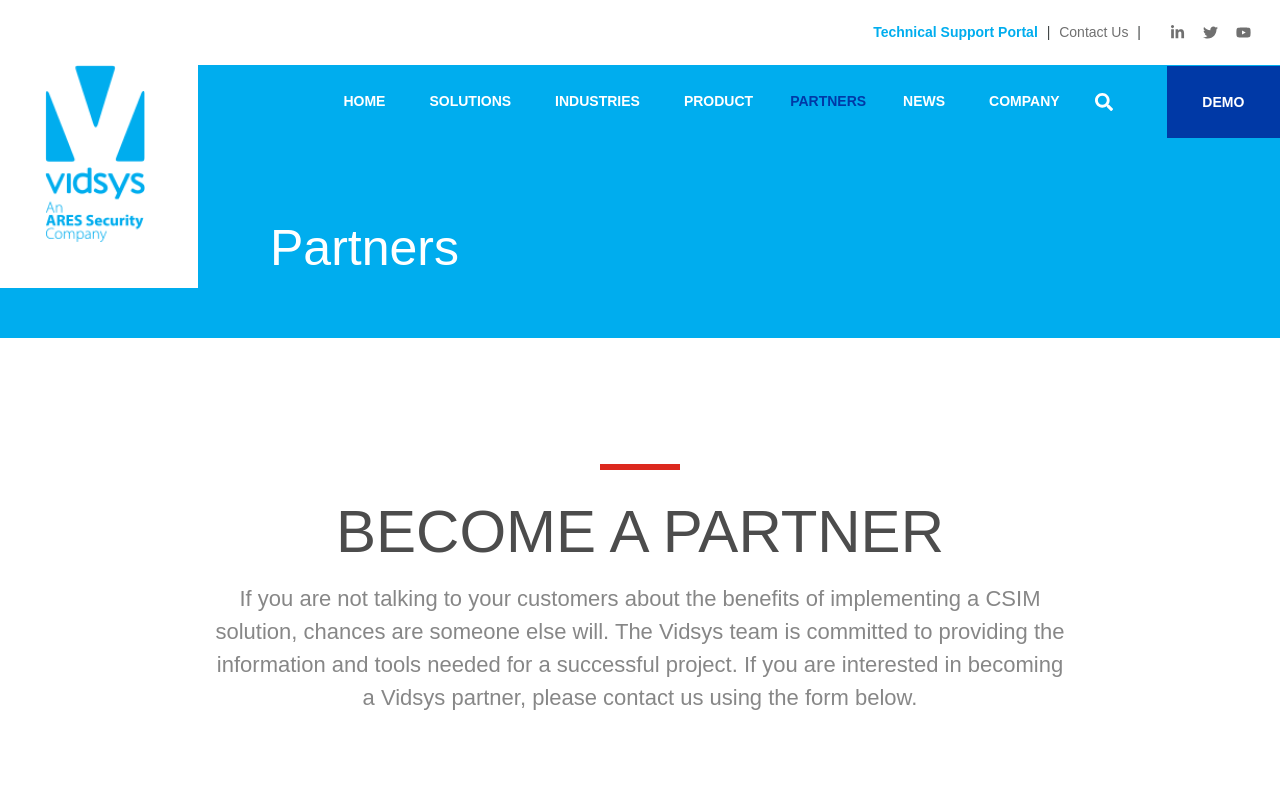Is there a search function?
Using the image, elaborate on the answer with as much detail as possible.

Yes, there is a search function, which can be found at the top right corner and also at the bottom of the webpage, where users can input their search queries.